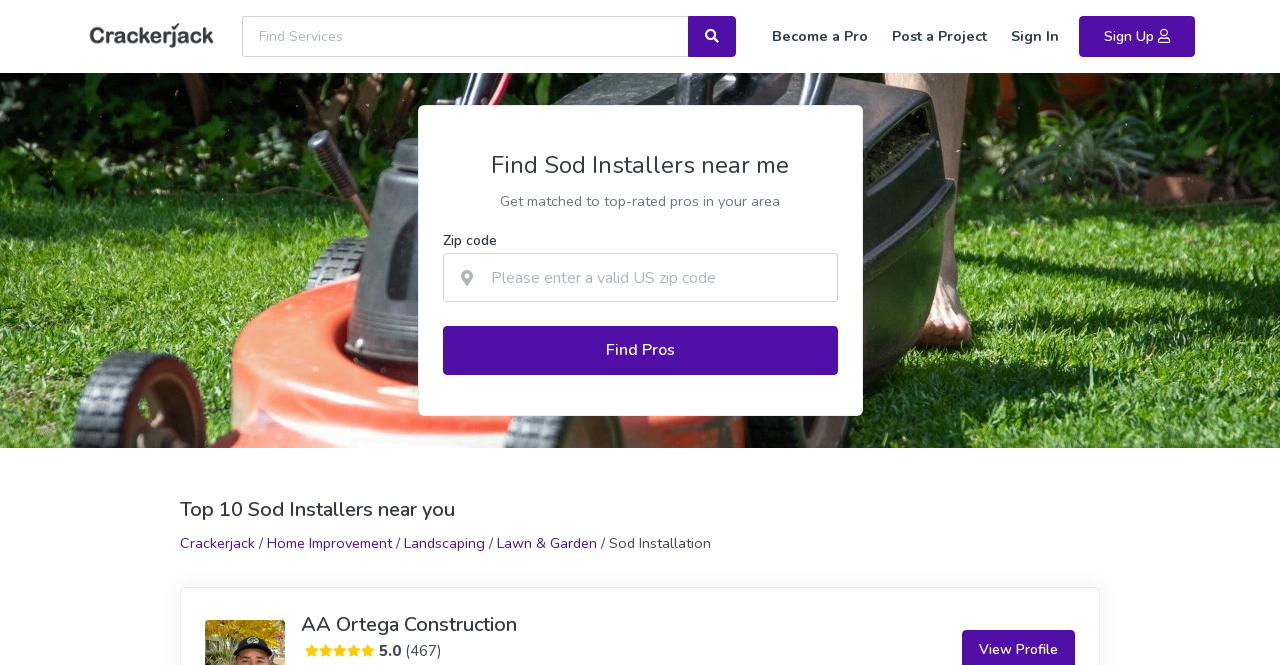Please provide a detailed answer to the question below based on the screenshot: 
What type of services can be found on this webpage?

The webpage is focused on finding sod installers, which is a type of landscaping service. The breadcrumbs navigation also indicates that this webpage is part of a larger category of home improvement services.